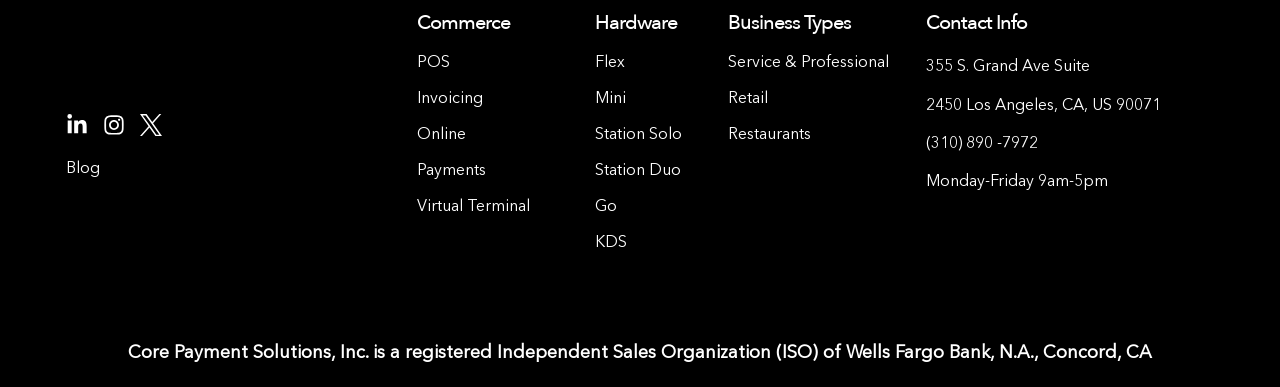Show the bounding box coordinates for the element that needs to be clicked to execute the following instruction: "read about Kauai, Hawaii". Provide the coordinates in the form of four float numbers between 0 and 1, i.e., [left, top, right, bottom].

None